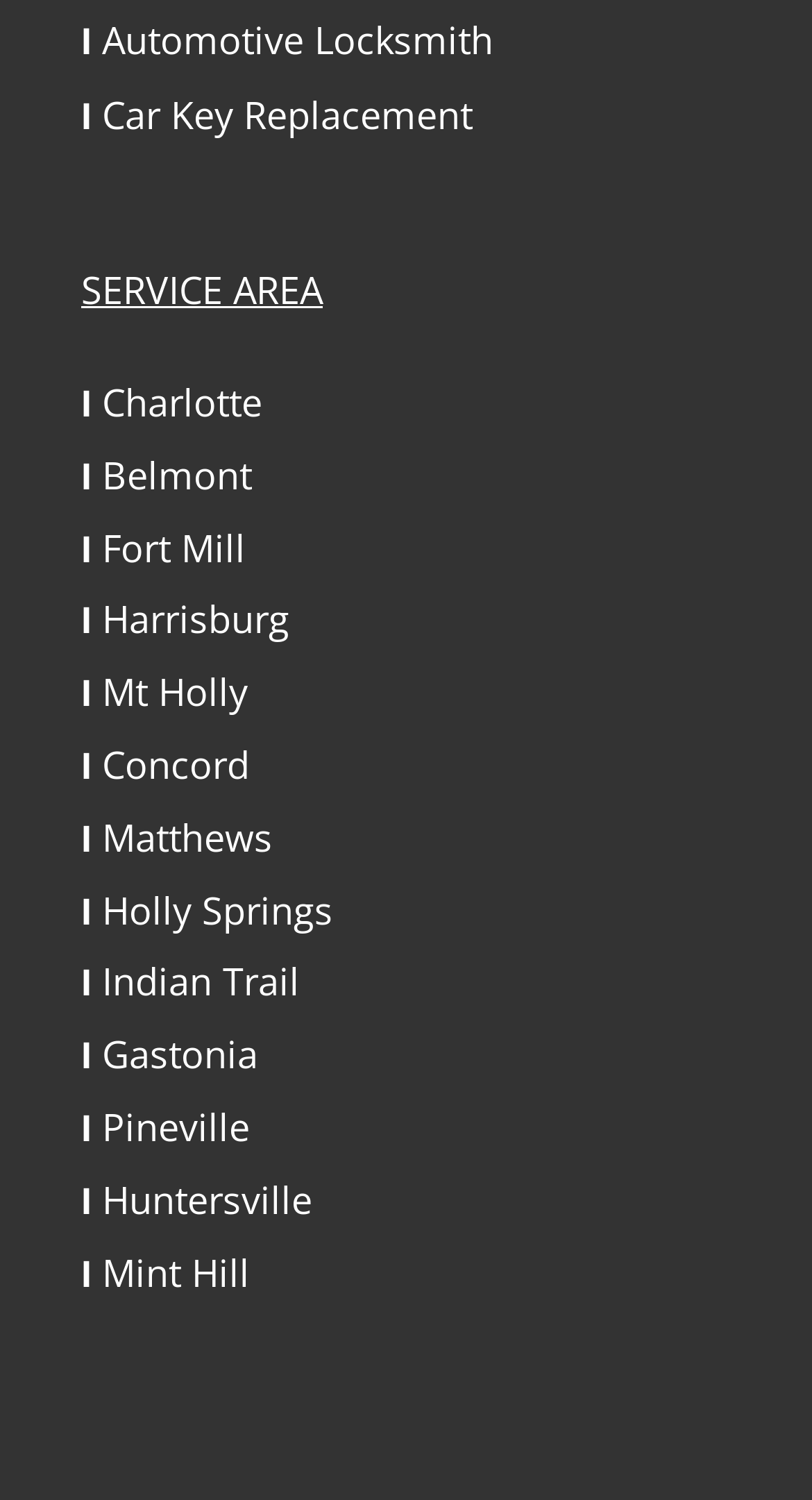Using the description: "Ι Mt Holly", determine the UI element's bounding box coordinates. Ensure the coordinates are in the format of four float numbers between 0 and 1, i.e., [left, top, right, bottom].

[0.1, 0.445, 0.305, 0.478]